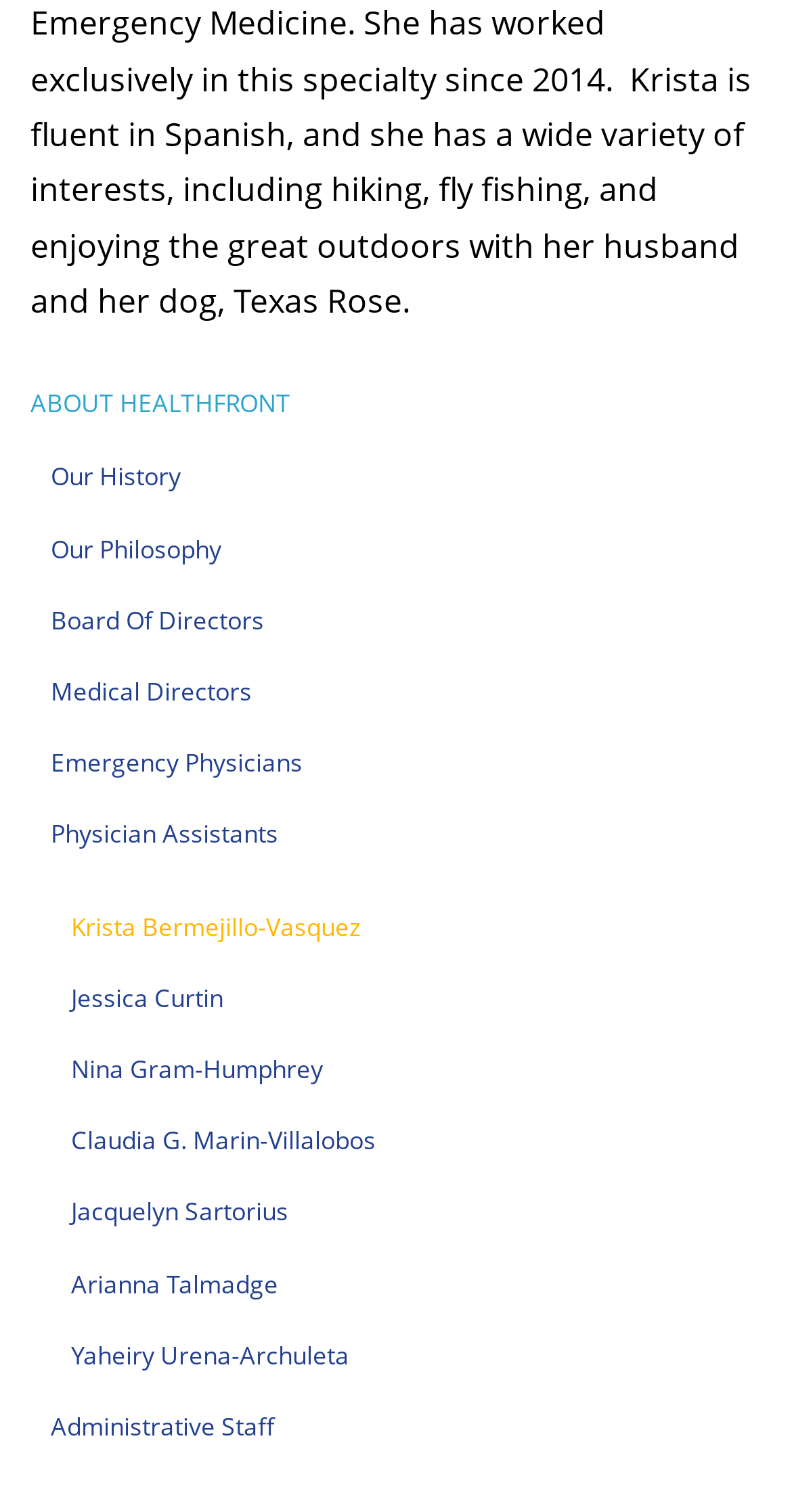What is the first link under 'About Healthfront'?
Respond to the question with a single word or phrase according to the image.

Our History